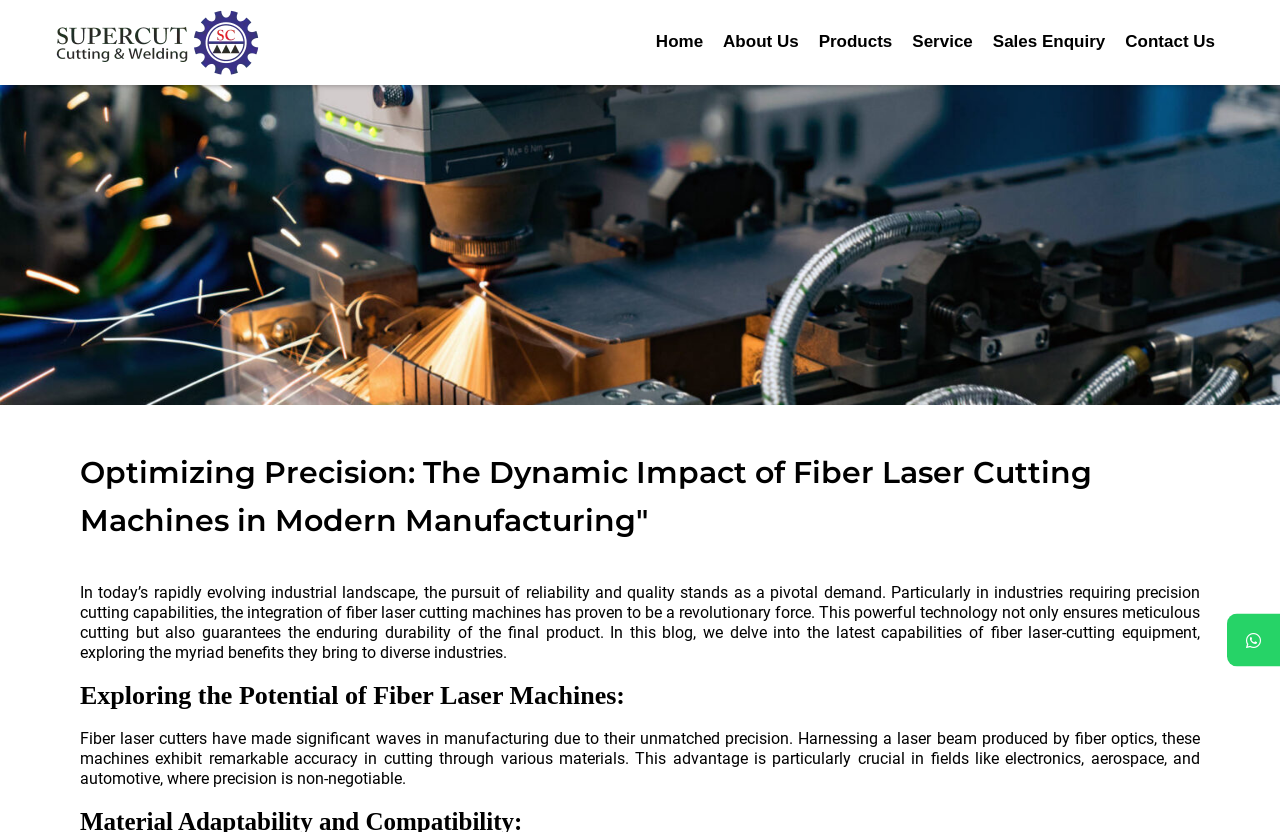Using the format (top-left x, top-left y, bottom-right x, bottom-right y), and given the element description, identify the bounding box coordinates within the screenshot: Contact Us

[0.871, 0.0, 0.957, 0.101]